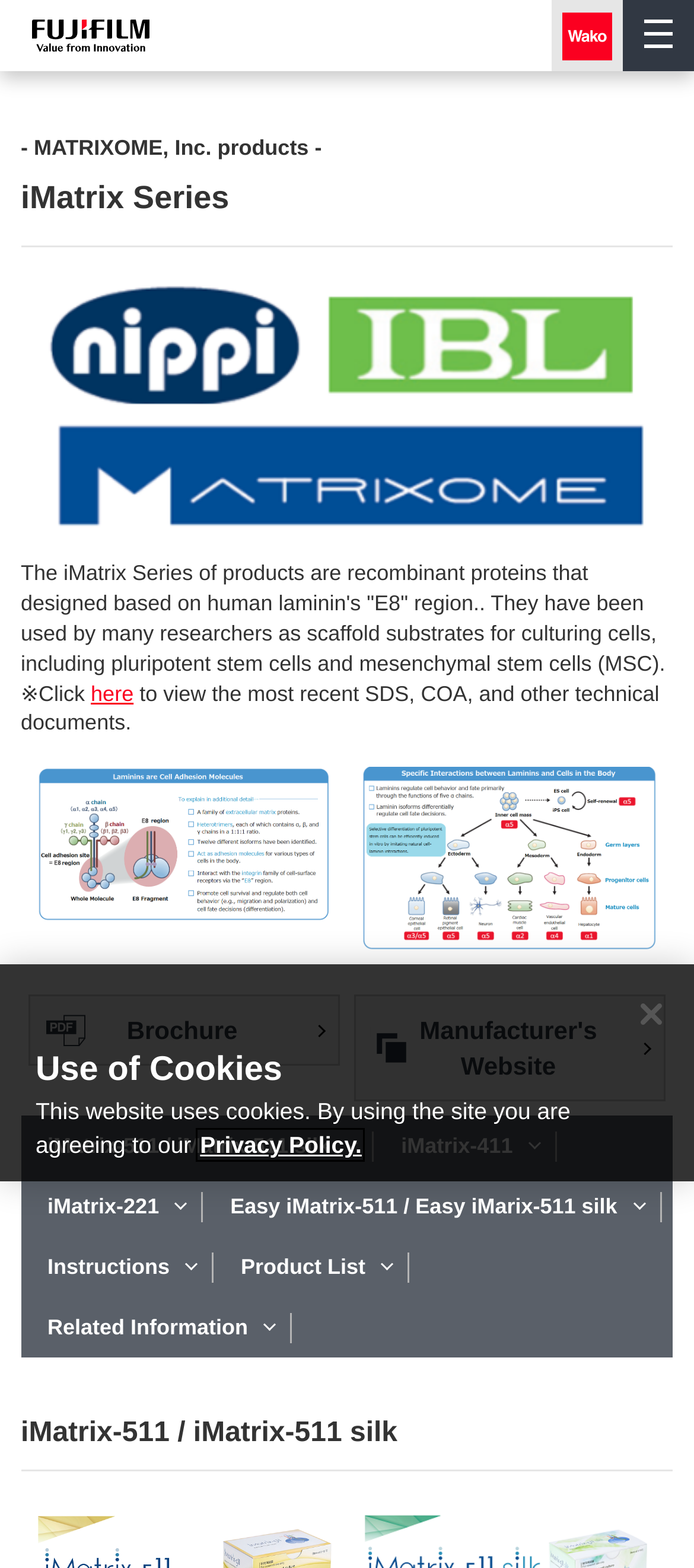Can you find the bounding box coordinates of the area I should click to execute the following instruction: "Click the here link to view technical documents"?

[0.131, 0.434, 0.192, 0.45]